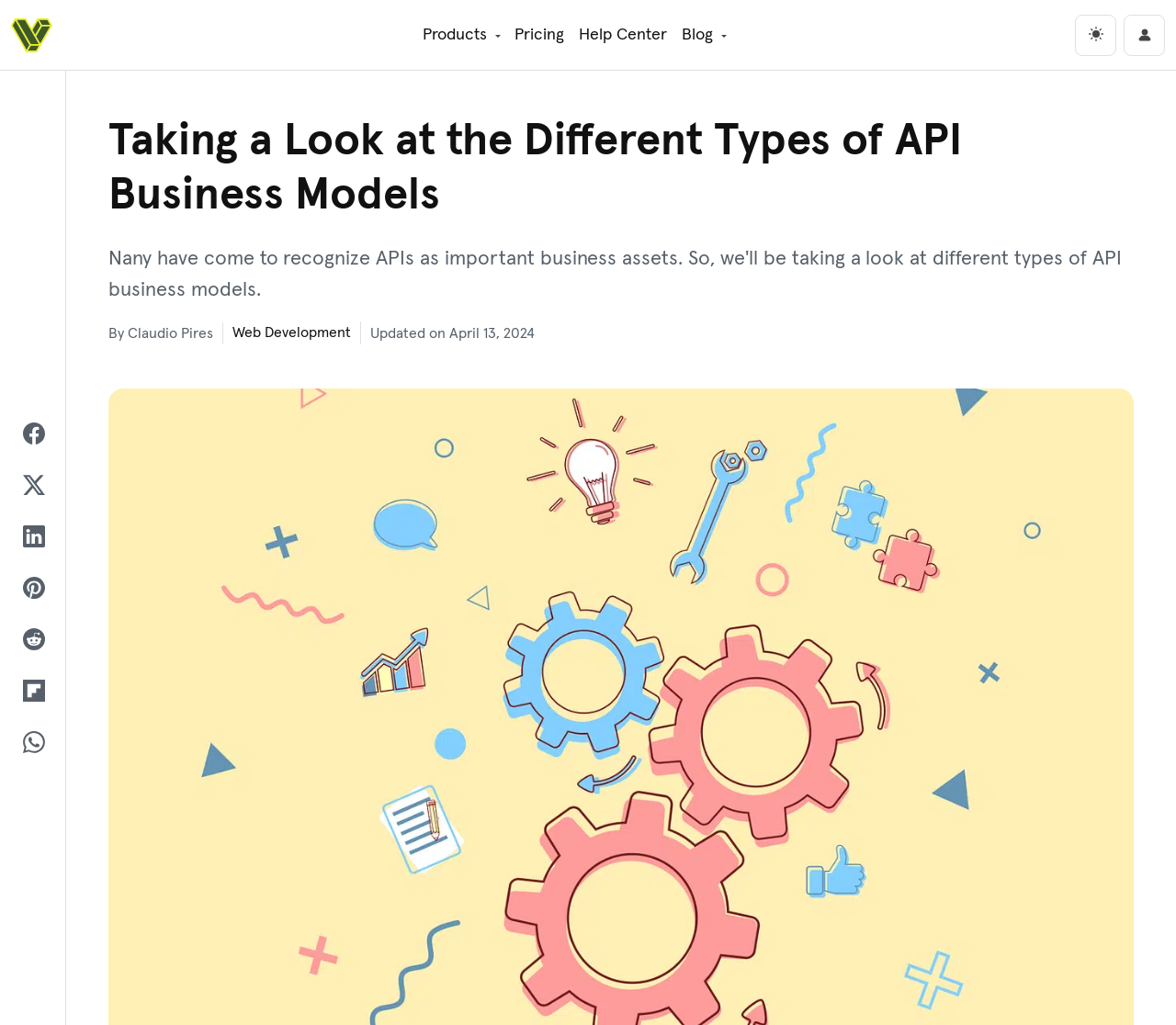What is the date of the article update?
Please give a detailed and elaborate explanation in response to the question.

I found the update date by looking at the static text element that says 'Updated on April 13, 2024' located below the author's name.